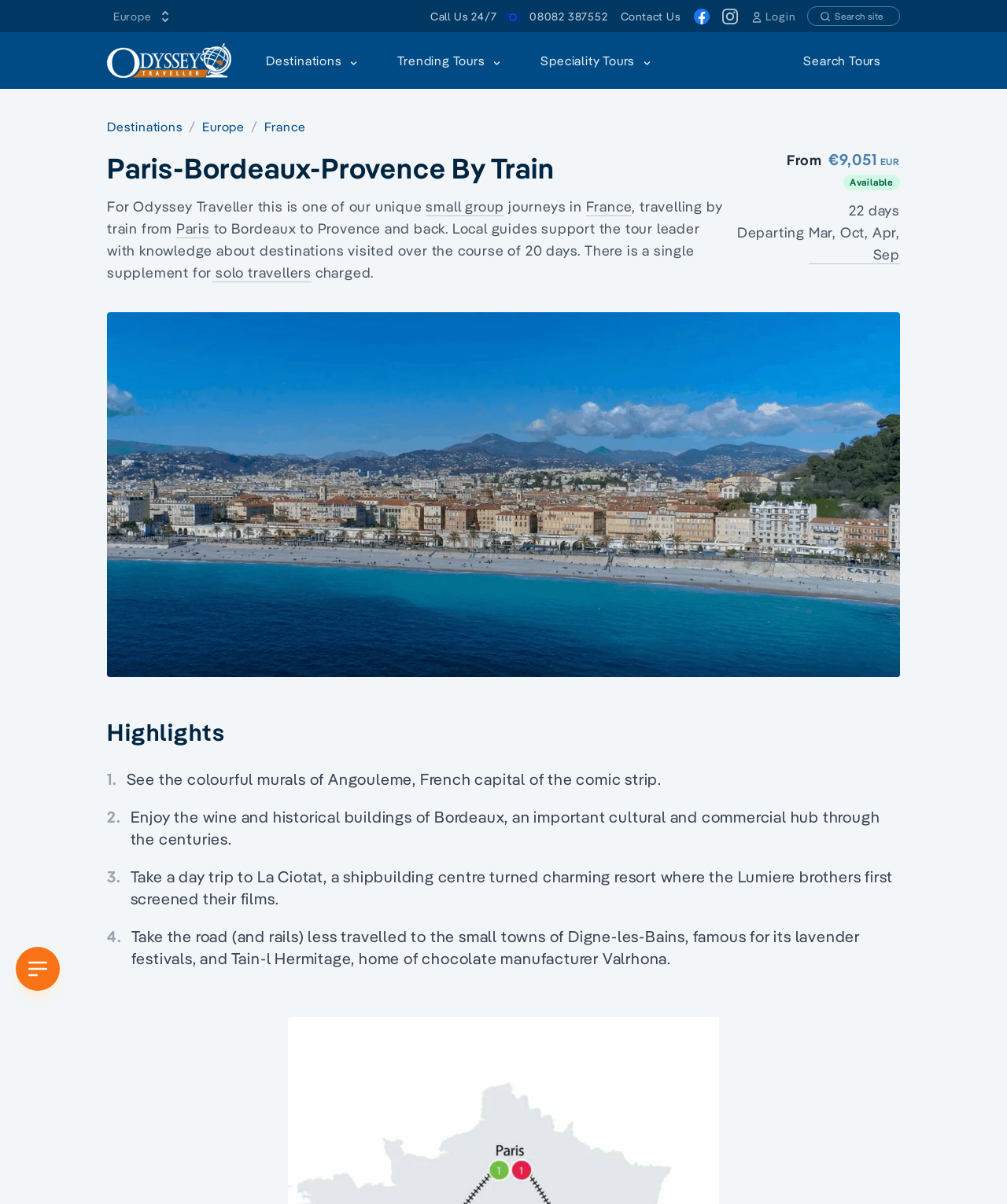Determine the bounding box coordinates for the region that must be clicked to execute the following instruction: "View Odyssey Traveller Home Page".

[0.106, 0.028, 0.23, 0.073]